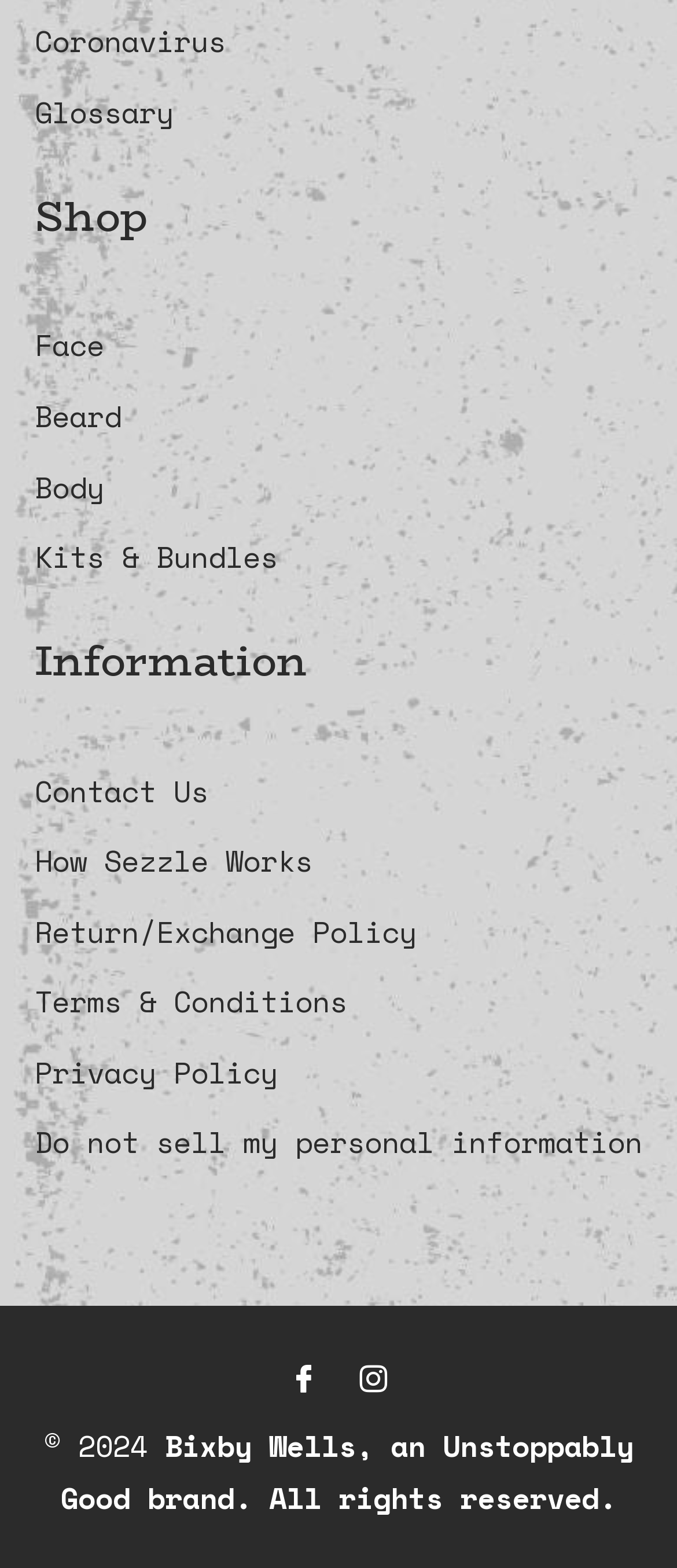Please specify the bounding box coordinates in the format (top-left x, top-left y, bottom-right x, bottom-right y), with all values as floating point numbers between 0 and 1. Identify the bounding box of the UI element described by: Terms & Conditions

[0.051, 0.625, 0.513, 0.653]